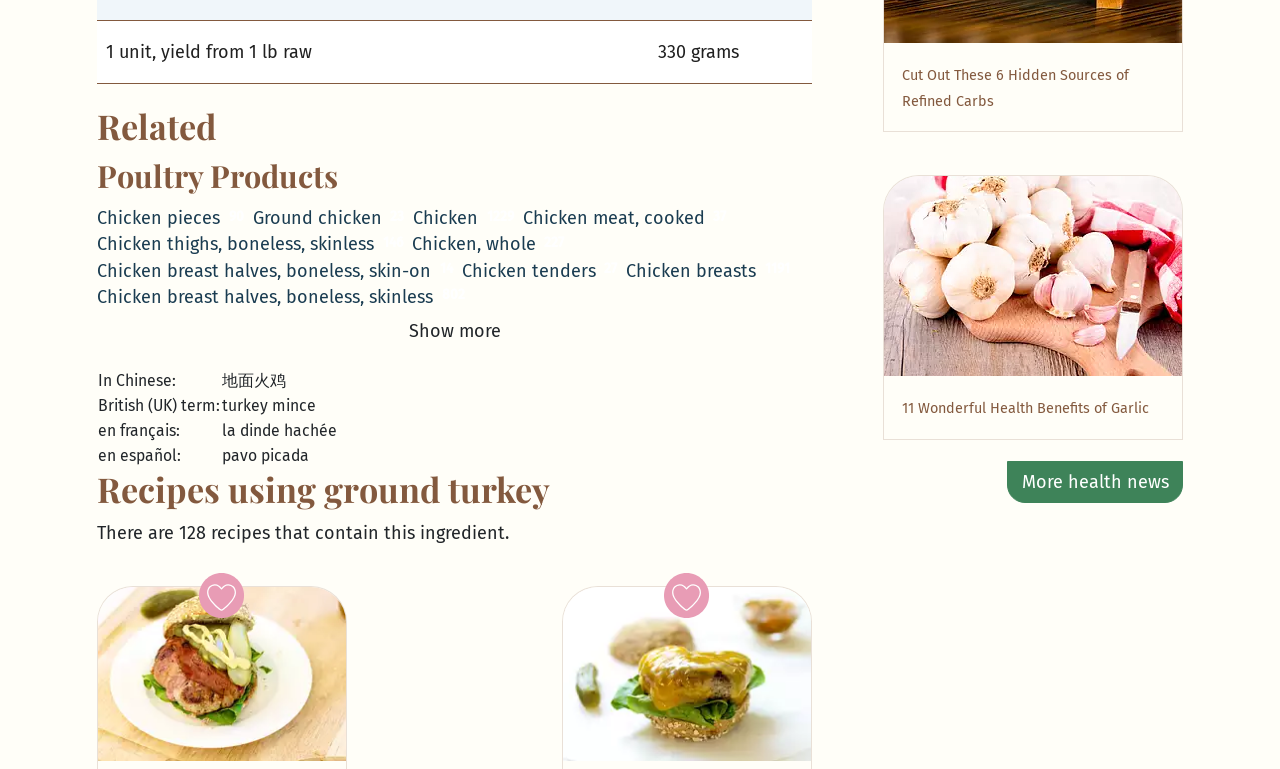Find the bounding box coordinates of the clickable area that will achieve the following instruction: "Show more related products".

[0.308, 0.403, 0.402, 0.457]